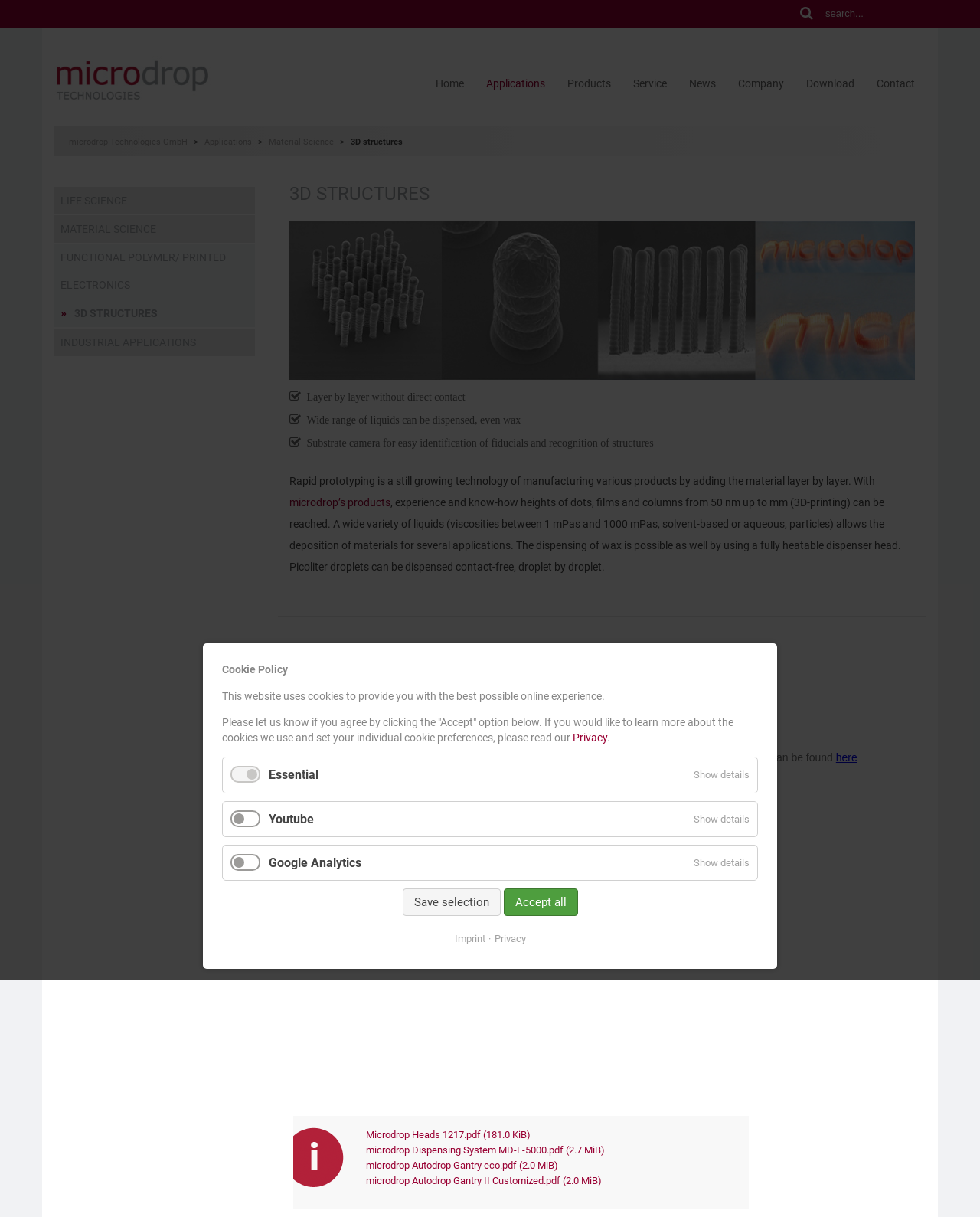What is the purpose of the substrate camera?
Look at the image and provide a short answer using one word or a phrase.

Easy identification of fiducials and recognition of structures